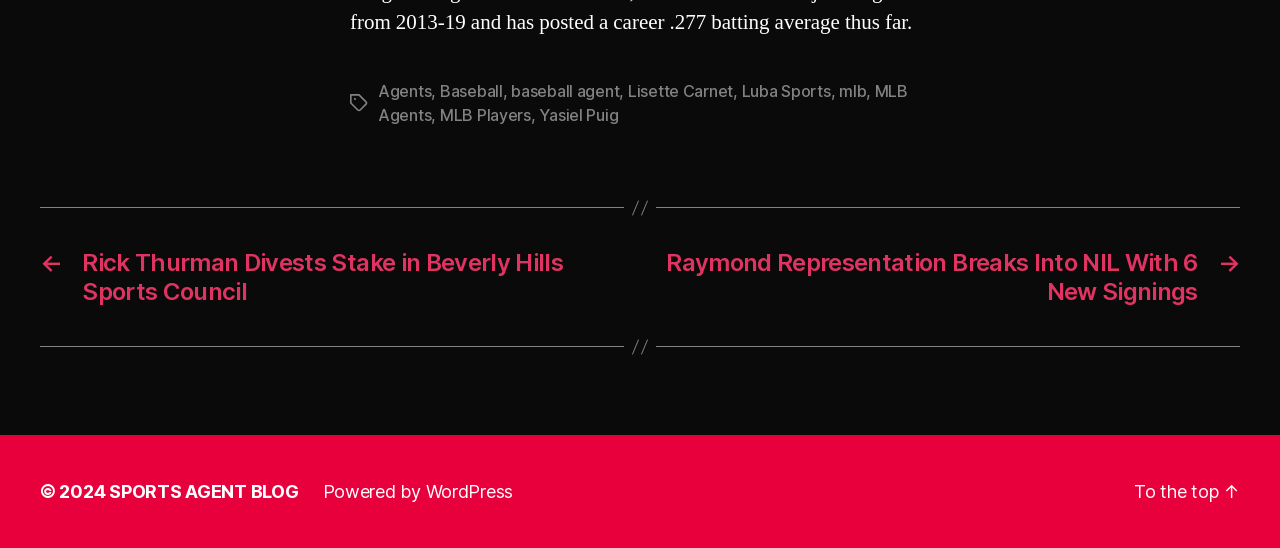Respond concisely with one word or phrase to the following query:
What are the categories listed on the top?

Agents, Baseball, etc.